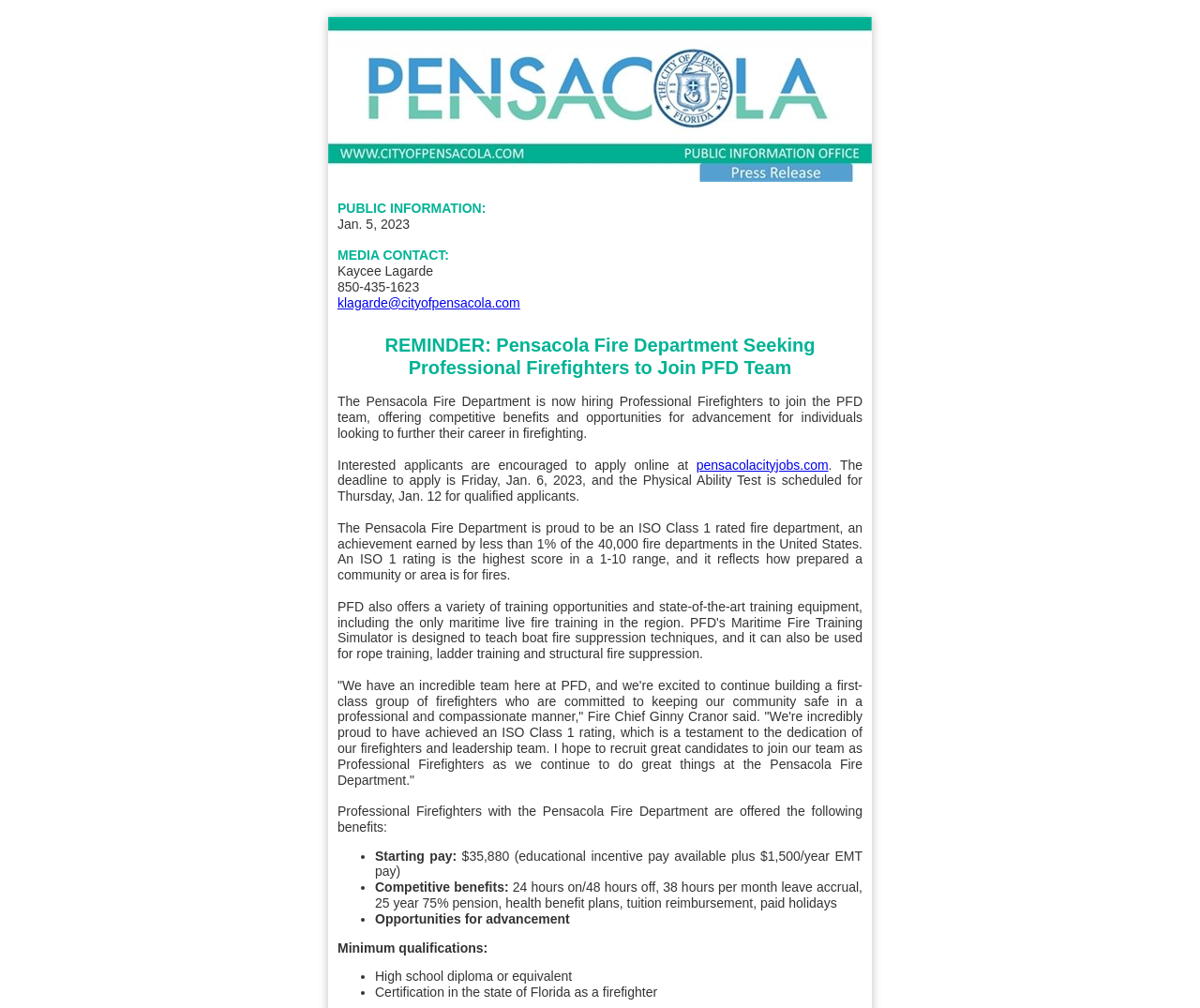Give a succinct answer to this question in a single word or phrase: 
What is the starting pay for Professional Firefighters?

$35,880